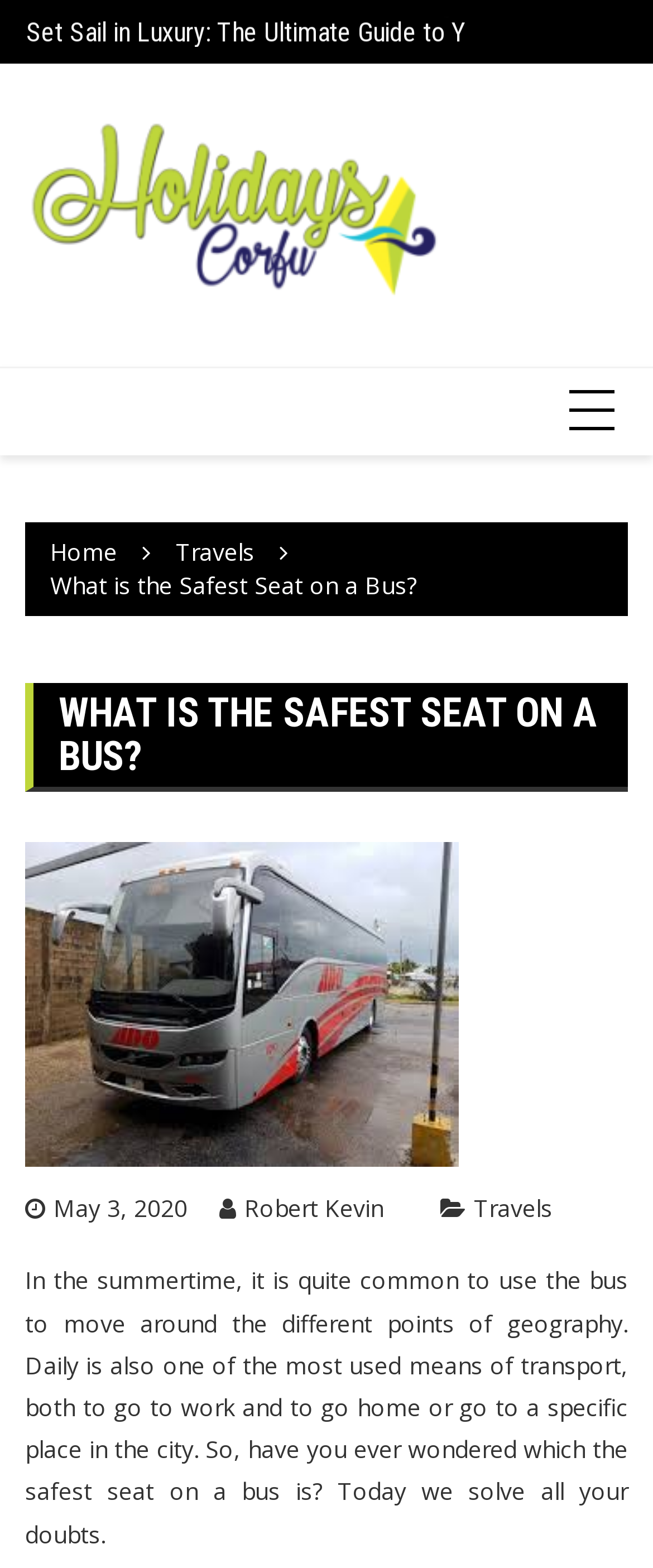Based on the description "May 3, 2020", find the bounding box of the specified UI element.

[0.038, 0.761, 0.287, 0.781]